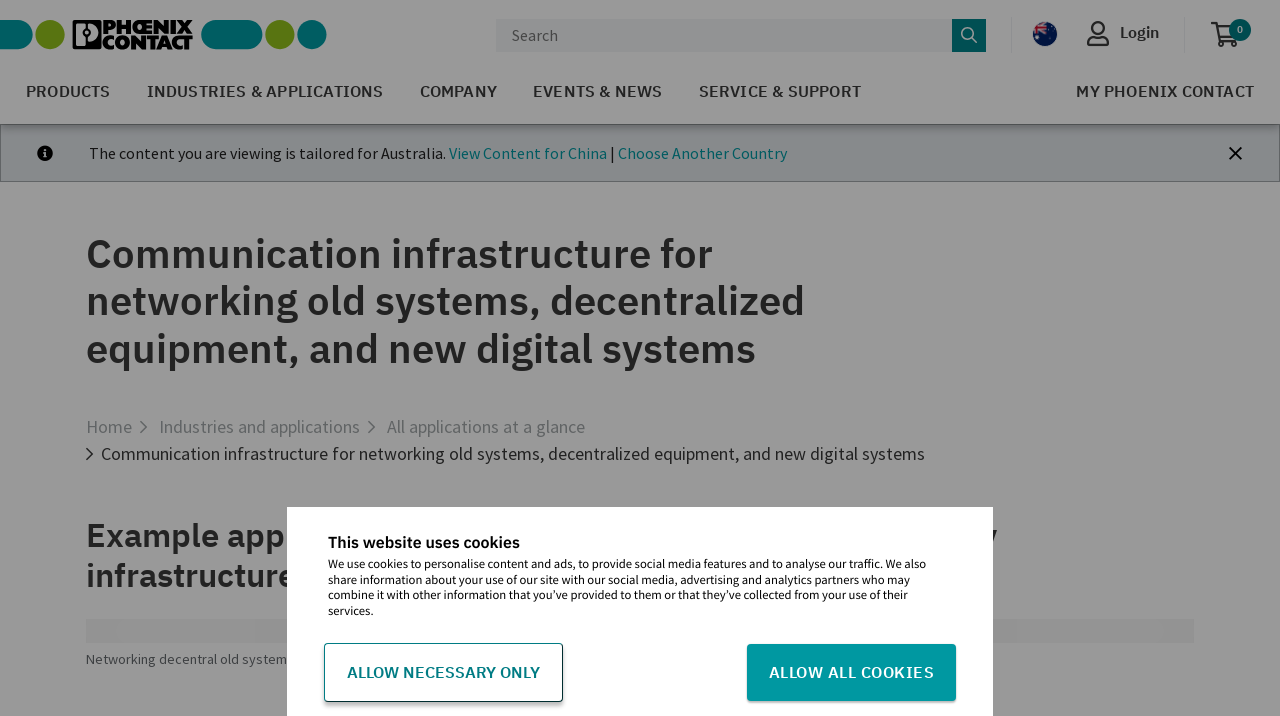Provide the bounding box coordinates of the UI element this sentence describes: "View Content for China".

[0.351, 0.199, 0.474, 0.227]